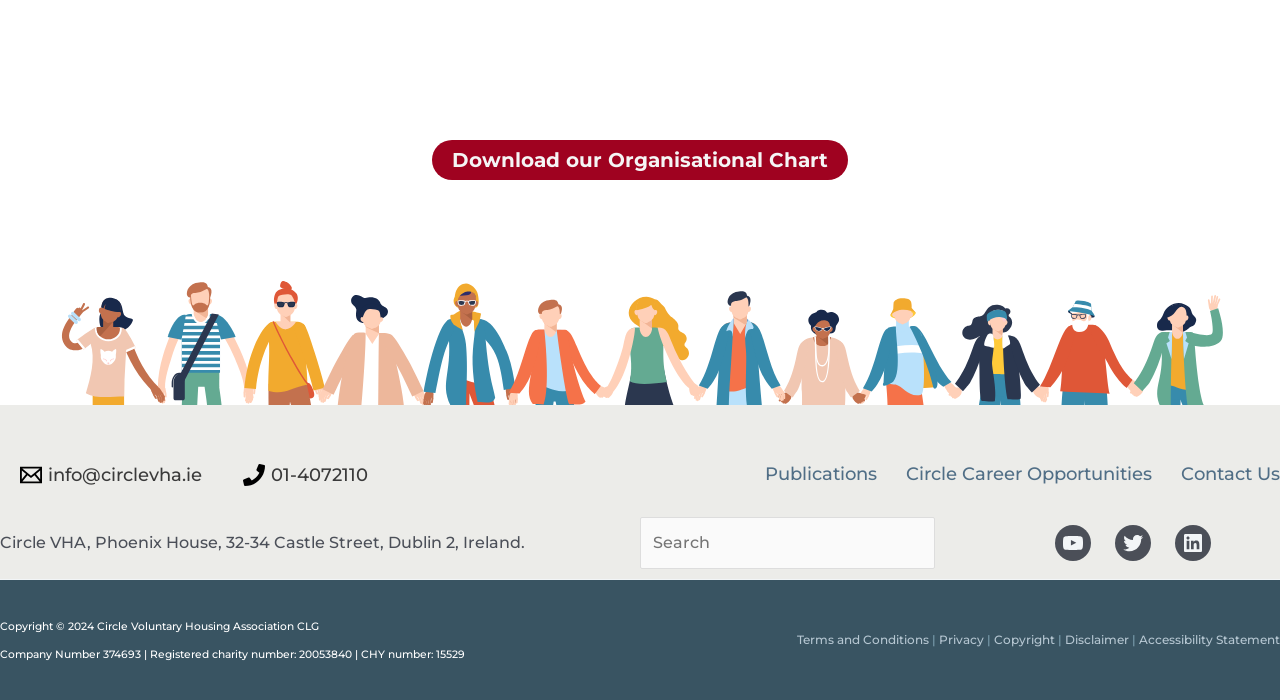Determine the bounding box coordinates of the clickable region to carry out the instruction: "Send an email".

[0.01, 0.663, 0.164, 0.694]